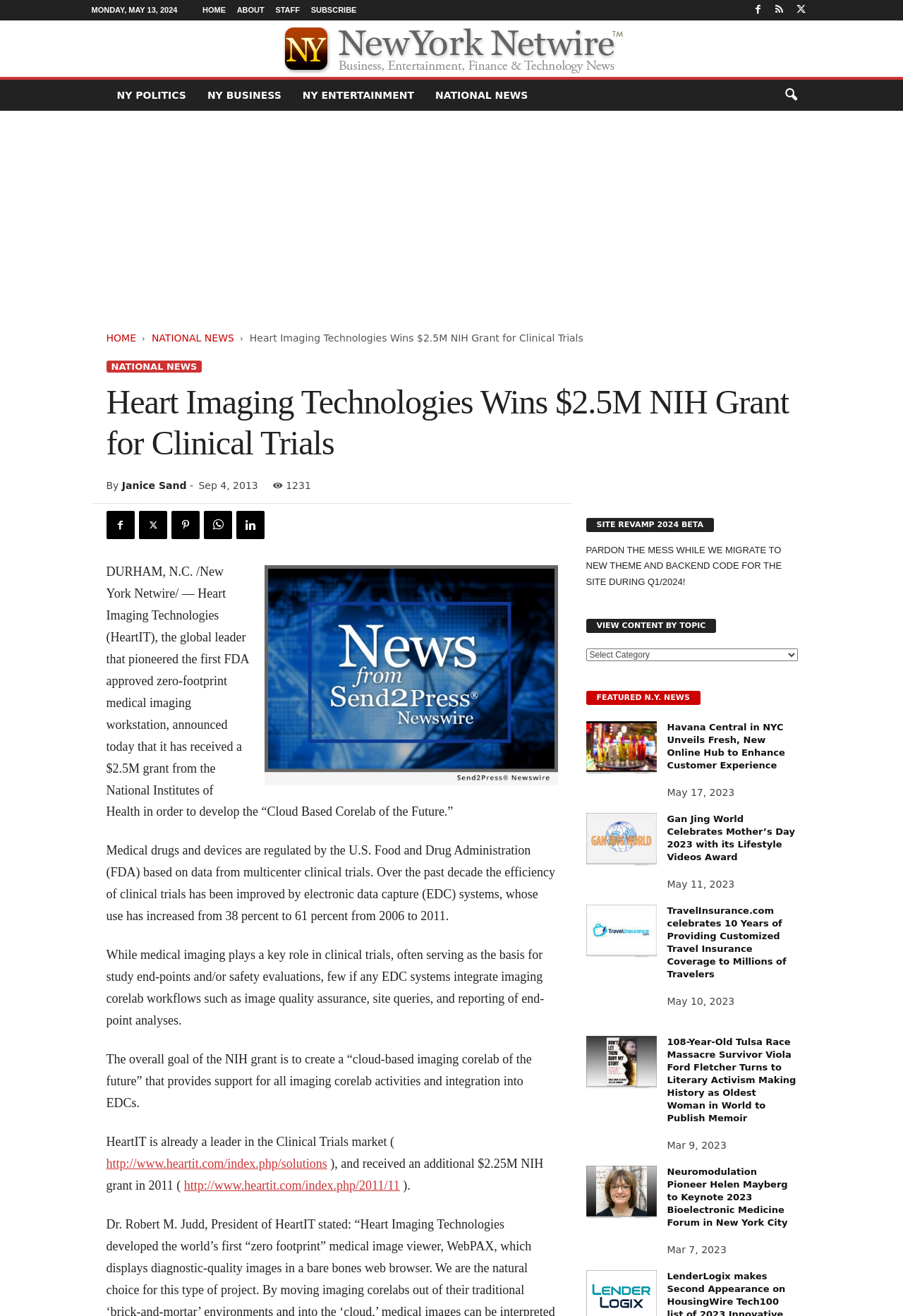Determine the coordinates of the bounding box that should be clicked to complete the instruction: "search". The coordinates should be represented by four float numbers between 0 and 1: [left, top, right, bottom].

[0.858, 0.061, 0.893, 0.084]